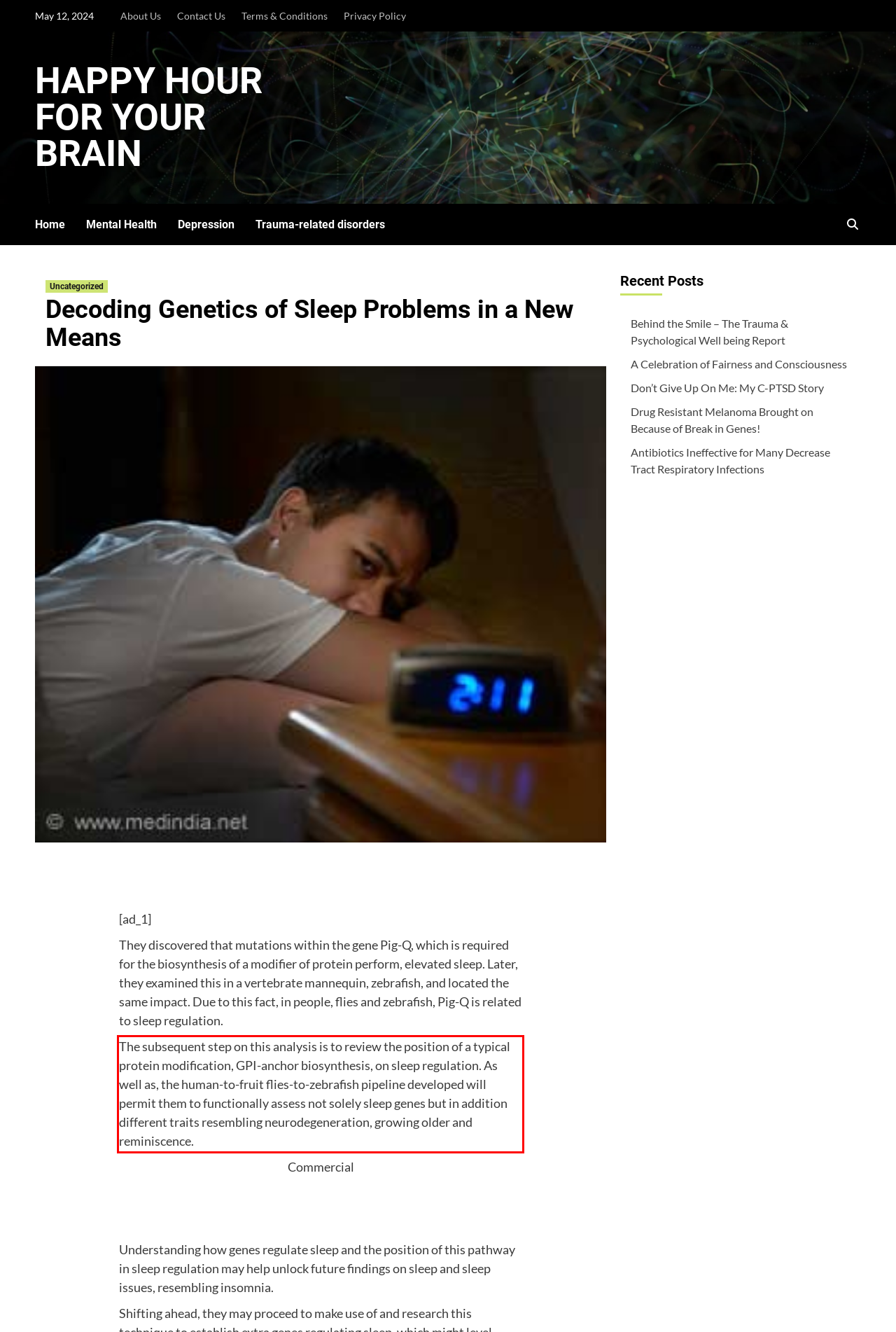Please identify the text within the red rectangular bounding box in the provided webpage screenshot.

The subsequent step on this analysis is to review the position of a typical protein modification, GPI-anchor biosynthesis, on sleep regulation. As well as, the human-to-fruit flies-to-zebrafish pipeline developed will permit them to functionally assess not solely sleep genes but in addition different traits resembling neurodegeneration, growing older and reminiscence.